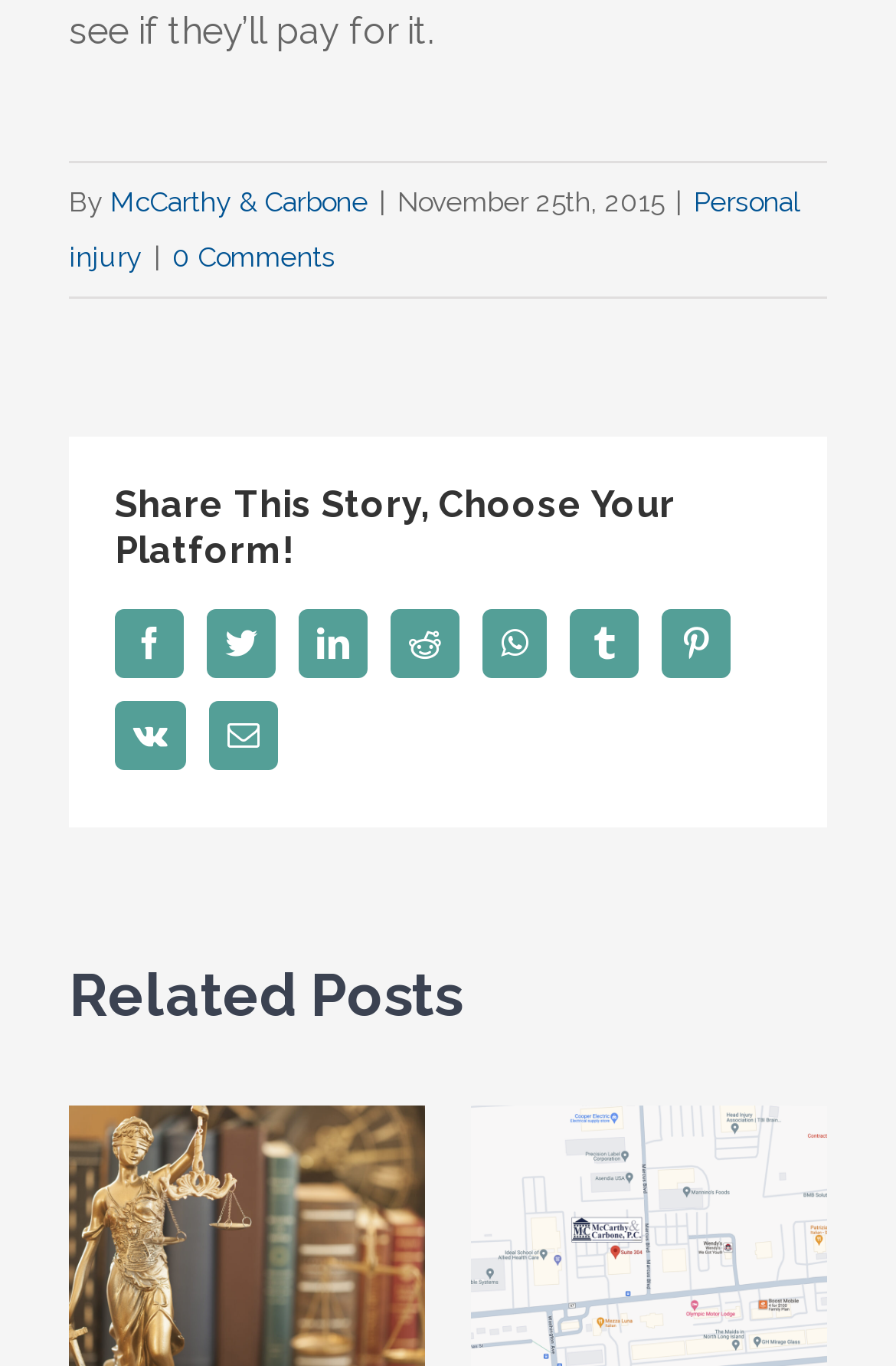What is the topic of the article?
Please analyze the image and answer the question with as much detail as possible.

The topic of the article can be found in the top section of the webpage, where it says 'Personal injury'.